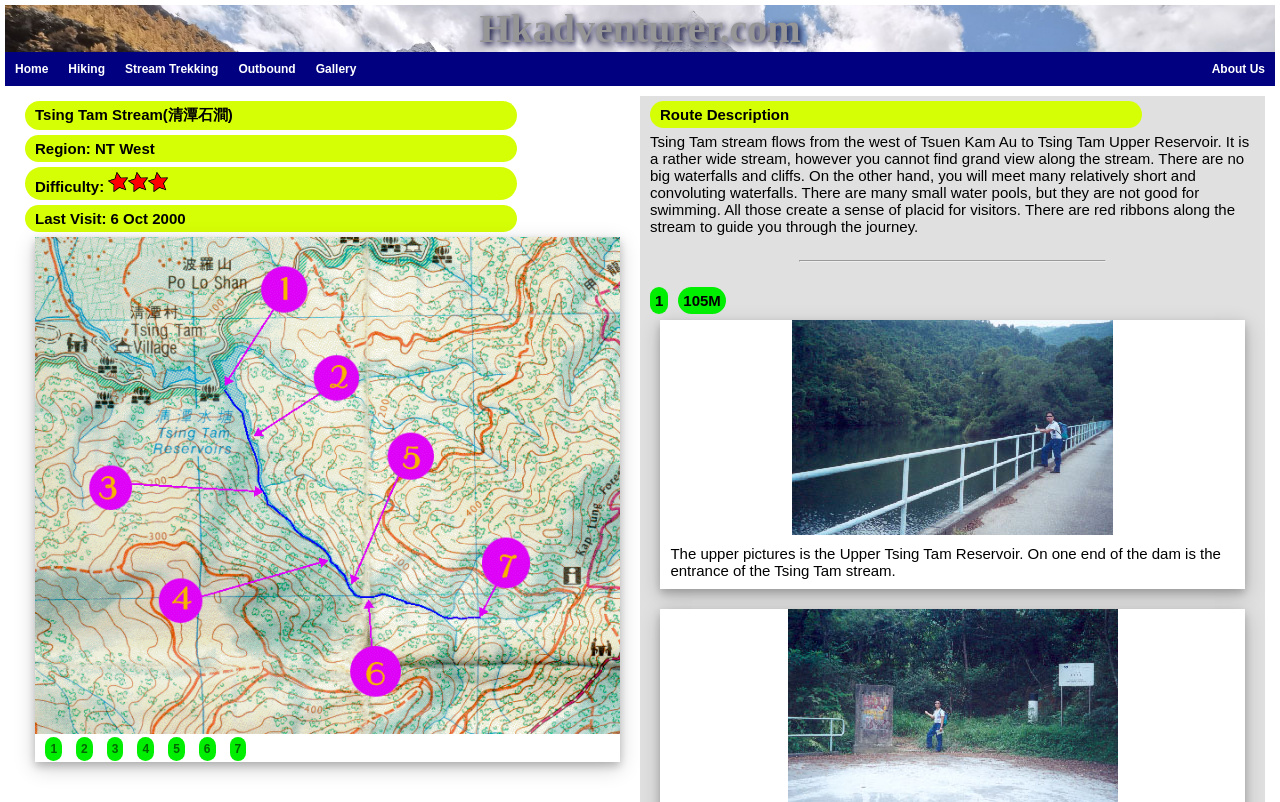Please respond in a single word or phrase: 
How many images are there in the 'Route Description' section?

1